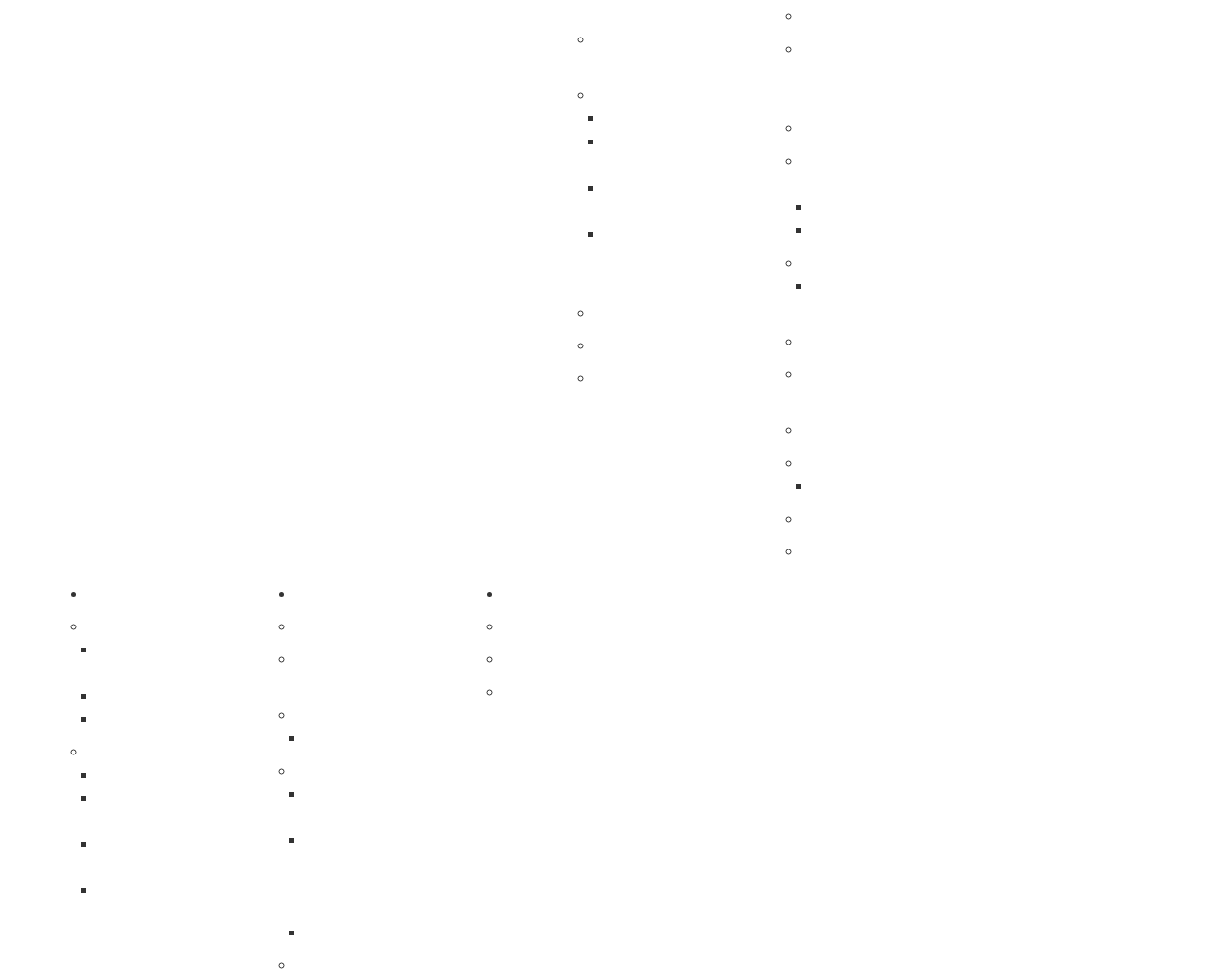Provide a short, one-word or phrase answer to the question below:
What is the purpose of the '■' and '◦' symbols?

List markers